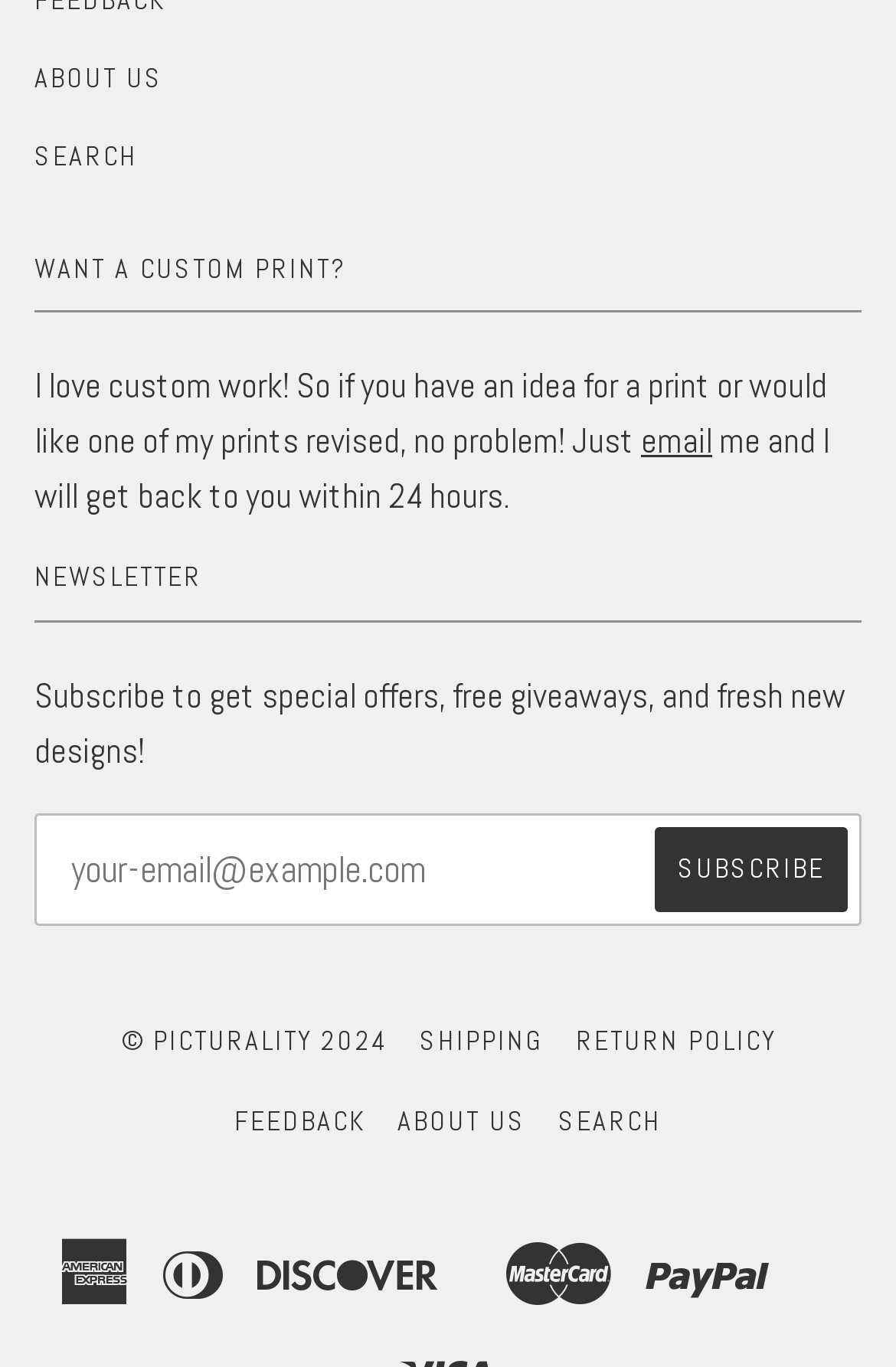Who owns the copyright to this website?
Please describe in detail the information shown in the image to answer the question.

The webpage displays the copyright information '© PICTURALITY 2024', indicating that Picturality owns the copyright to this website.